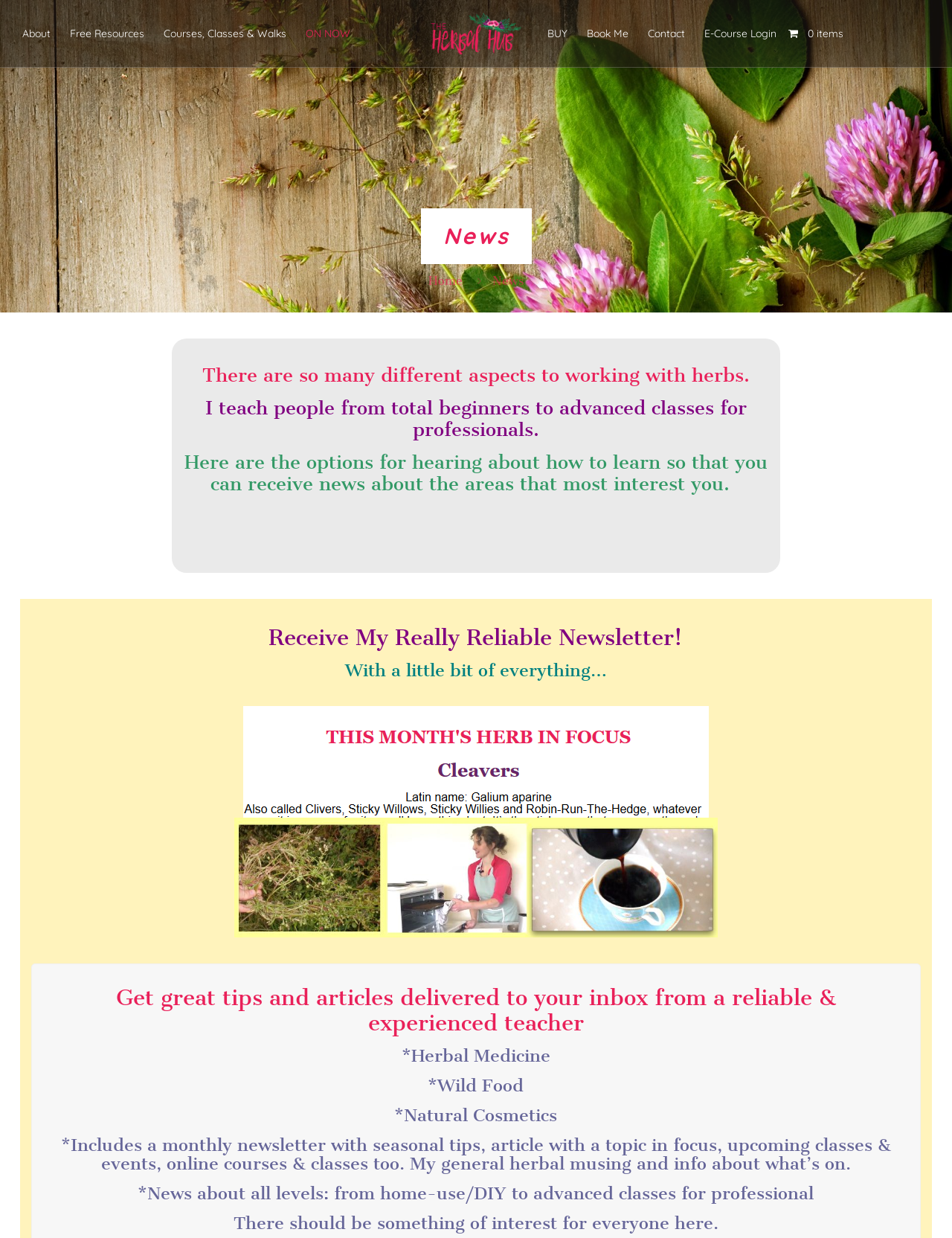What is the name of the website?
Answer the question with a single word or phrase derived from the image.

The Herbal Hub